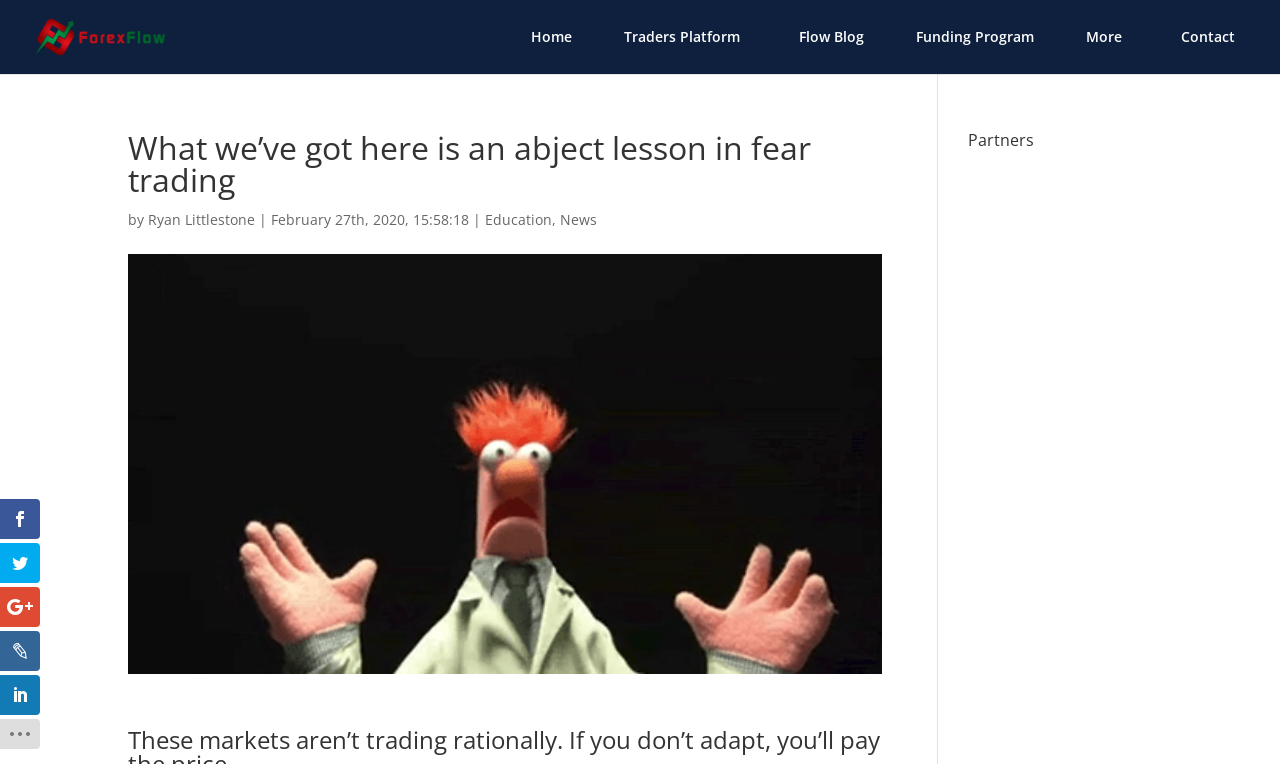Given the description: "Sell your domain", determine the bounding box coordinates of the UI element. The coordinates should be formatted as four float numbers between 0 and 1, [left, top, right, bottom].

None